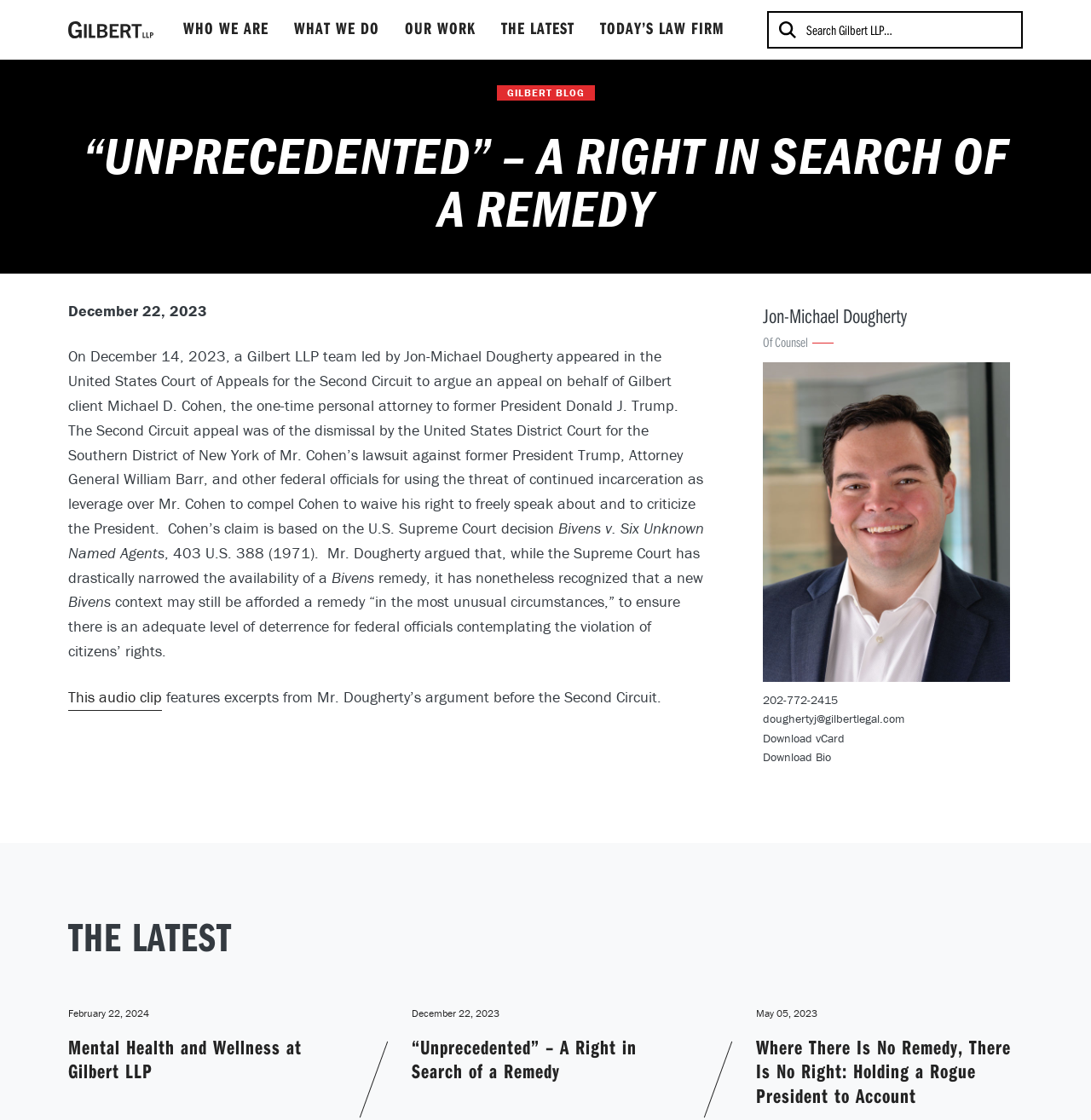Please provide a short answer using a single word or phrase for the question:
How many articles are listed in the 'THE LATEST' section?

3